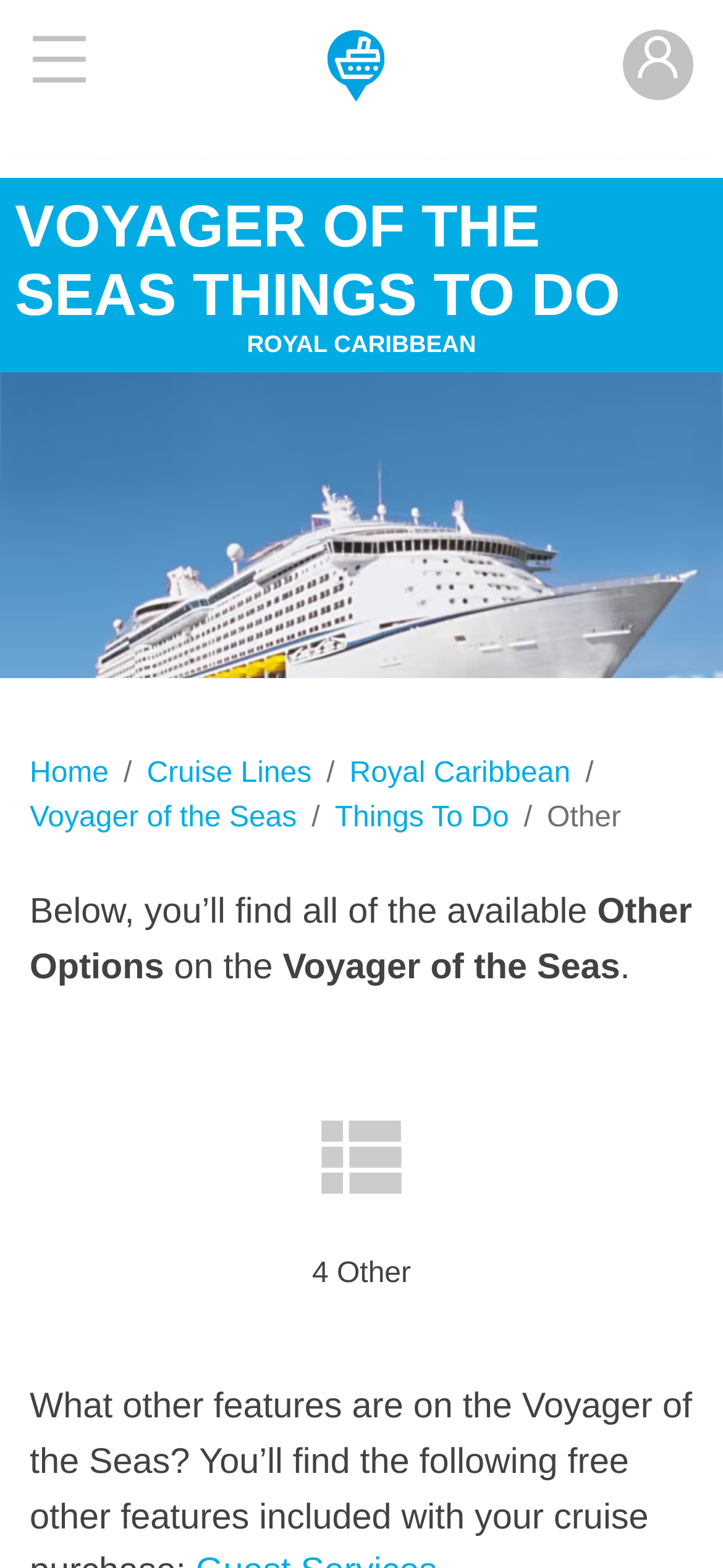Is there a homepage for this website?
Please provide a comprehensive answer based on the contents of the image.

There is a homepage for this website, as indicated by the link 'Home' in the navigation menu, which suggests that the user can click on it to go to the homepage.